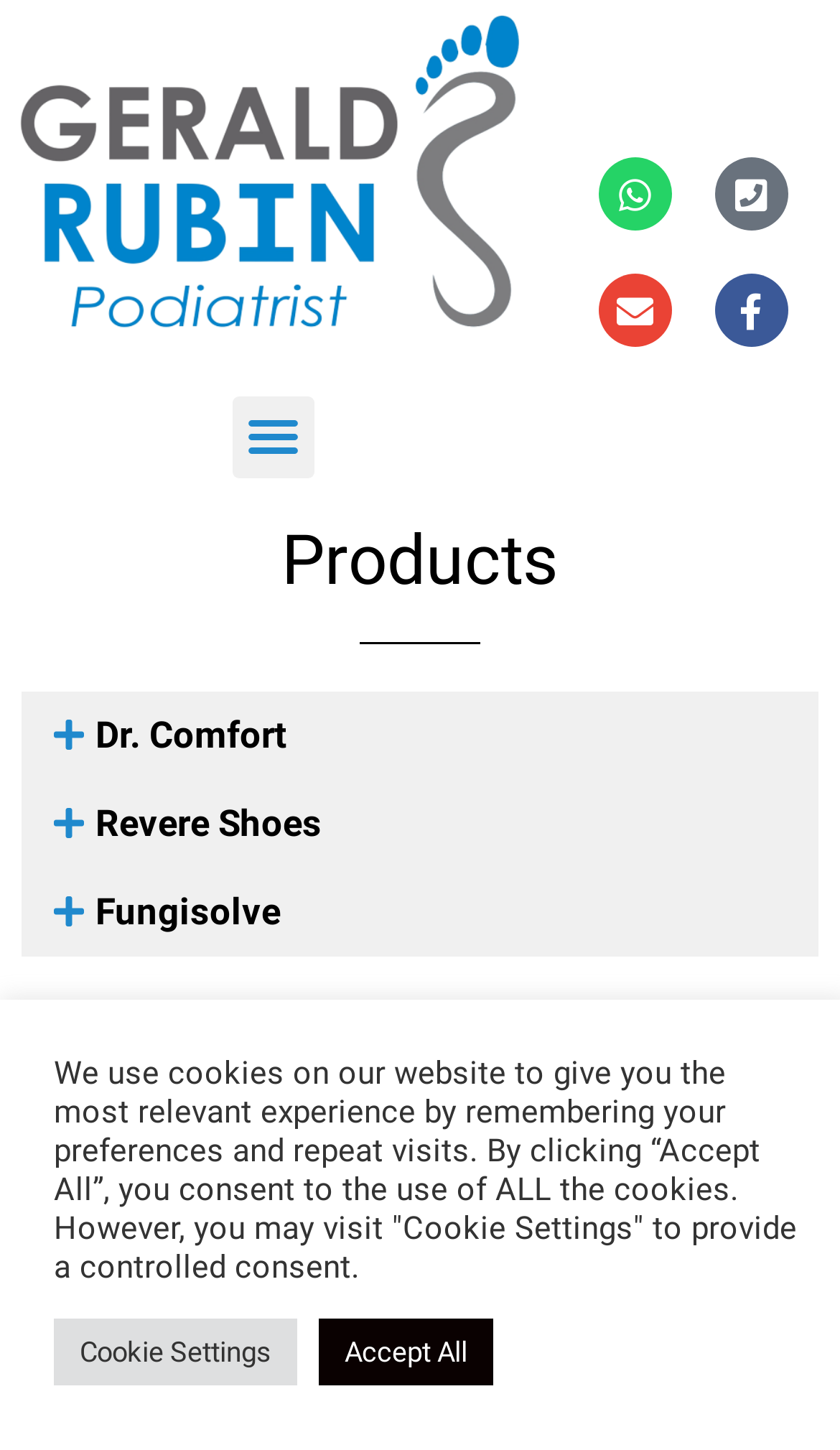Please identify the bounding box coordinates of the region to click in order to complete the given instruction: "Contact us through Whatsapp". The coordinates should be four float numbers between 0 and 1, i.e., [left, top, right, bottom].

[0.712, 0.109, 0.799, 0.159]